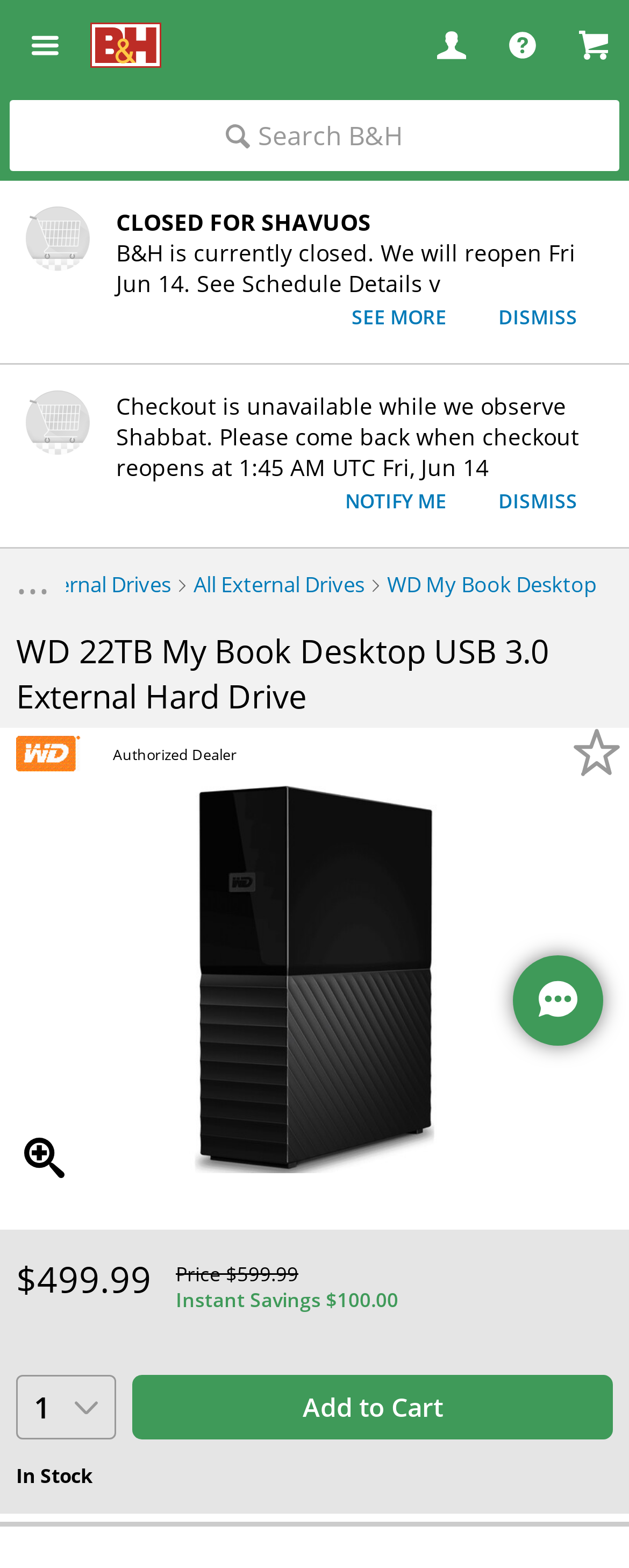Determine the bounding box of the UI element mentioned here: "children taking over". The coordinates must be in the format [left, top, right, bottom] with values ranging from 0 to 1.

None